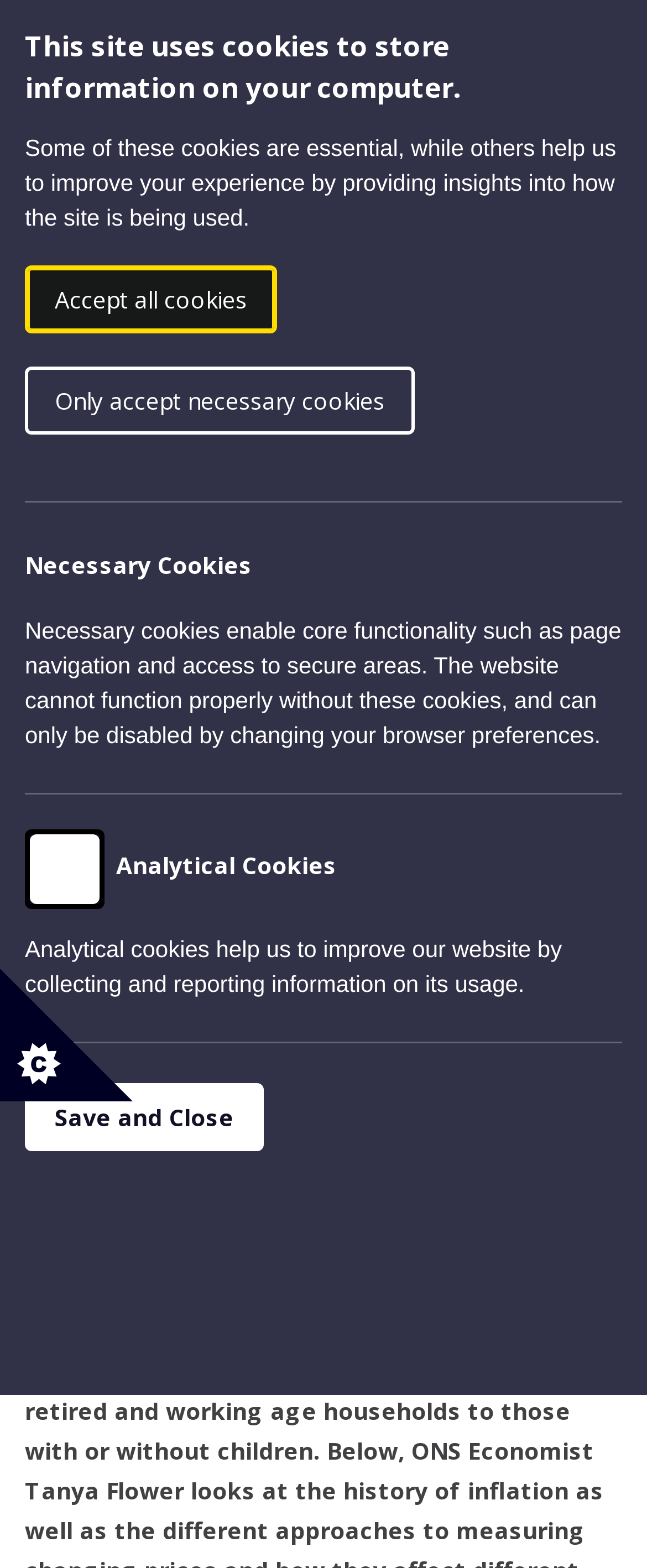Explain the webpage in detail.

The webpage is divided into several sections. At the top, there is a cookie preferences dialog that spans the entire width of the page. It contains a heading, a paragraph of text, and two buttons to accept or decline cookies. Below the dialog, there is a button to set cookie preferences.

To the left of the cookie dialog, there is a section with a link to the Office for National Statistics website, accompanied by a small image of the organization's logo. Next to it, there is a link to the ONS website.

Below these links, there is a heading that reads "National Statistical" and a subheading that describes the website as providing news and insight from the Office for National Statistics. 

On the same level, there is a search bar with a search box and a search button. 

Further down, there is a link to the homepage, followed by a horizontal separator. Below the separator, there is a header section with a heading that reads "Whose inflation is it anyway?" and a subheading with the author's name, Tanya Flower, and the publication date, November 8, 2017. 

To the right of the header section, there is a category section with links to categories such as "Economy" and "ONS".